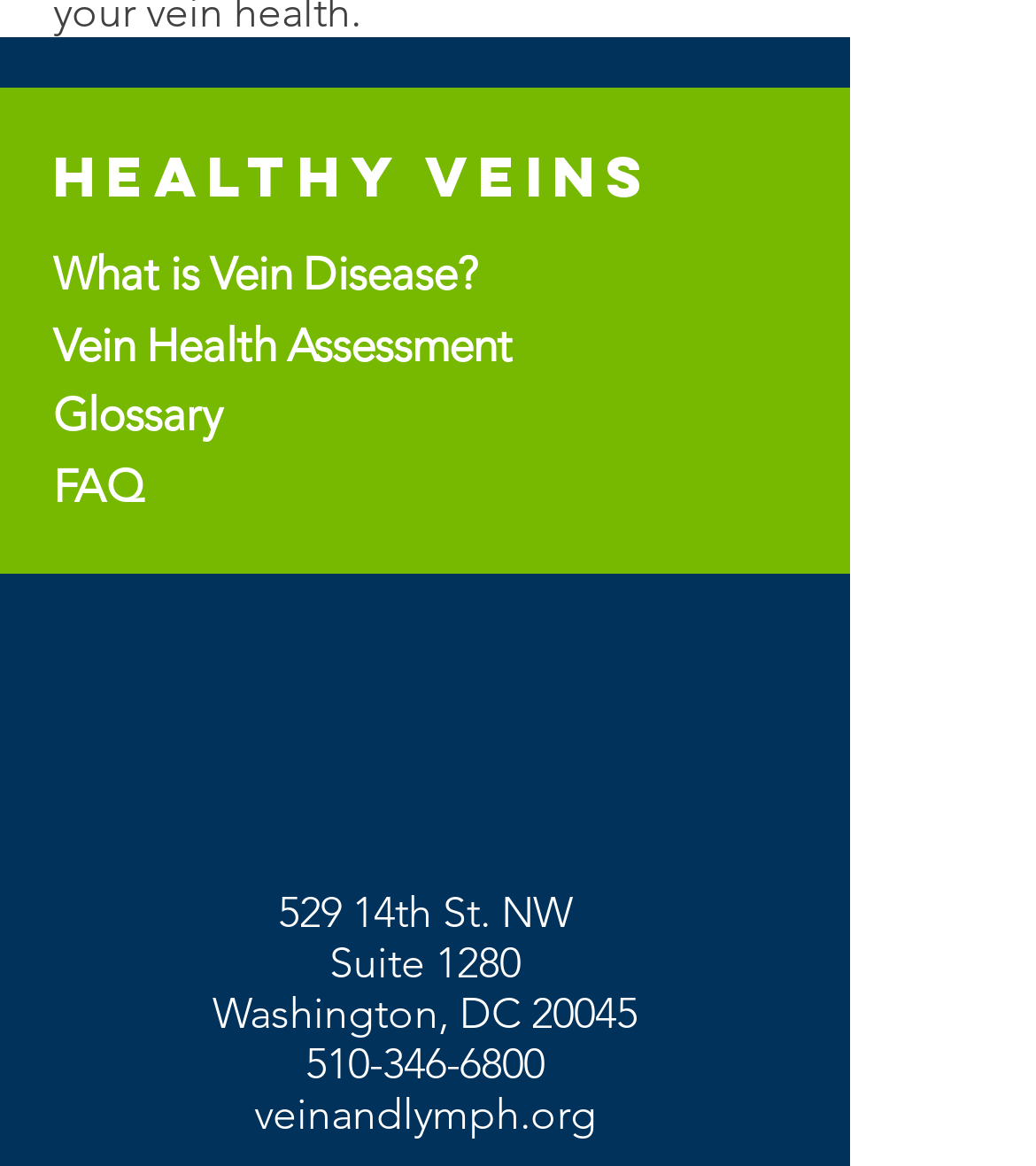What is the address of the organization?
Examine the image and give a concise answer in one word or a short phrase.

529 14th St. NW, Suite 1280, Washington, DC 20045